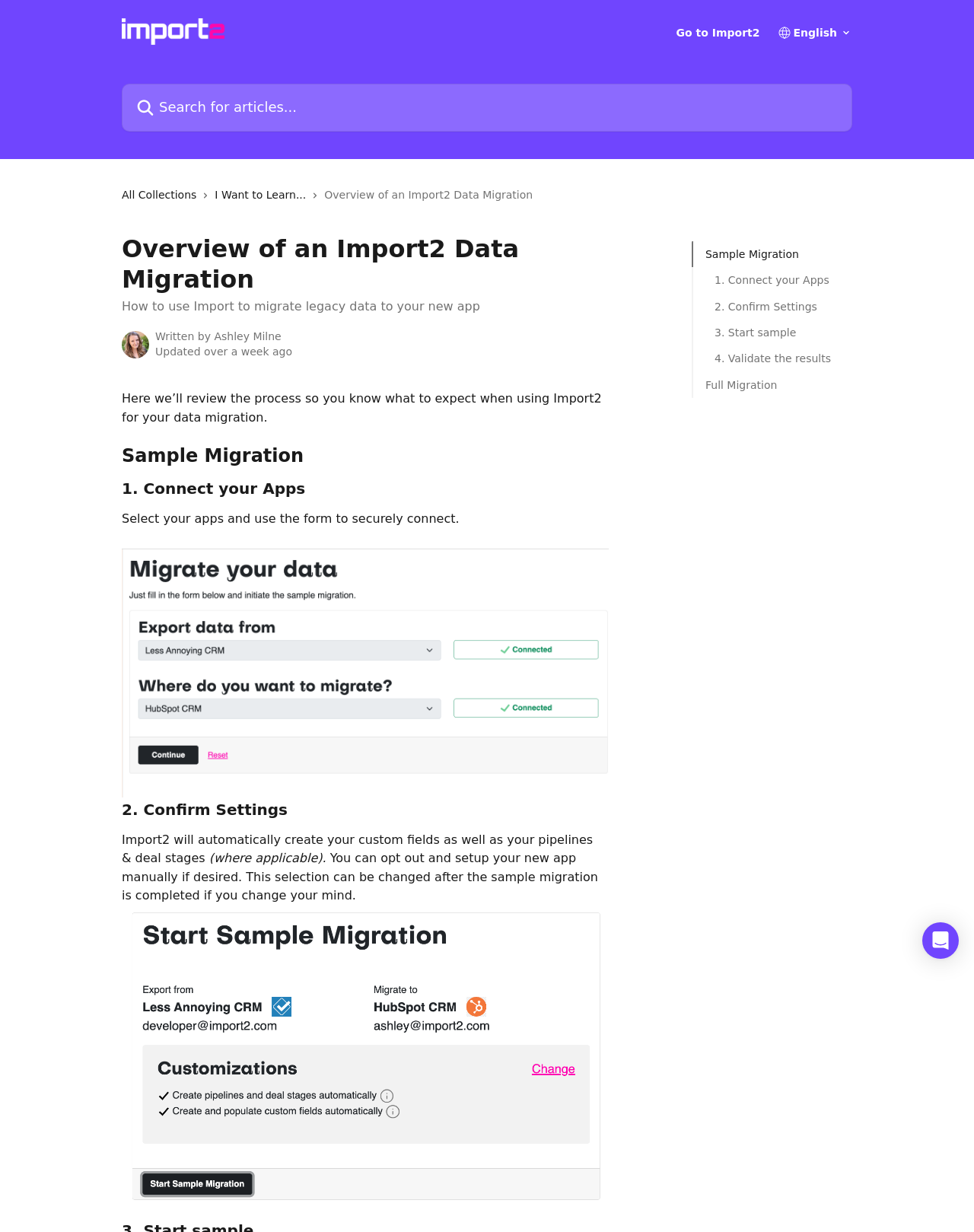Calculate the bounding box coordinates of the UI element given the description: "I Want to Learn...".

[0.221, 0.151, 0.321, 0.165]